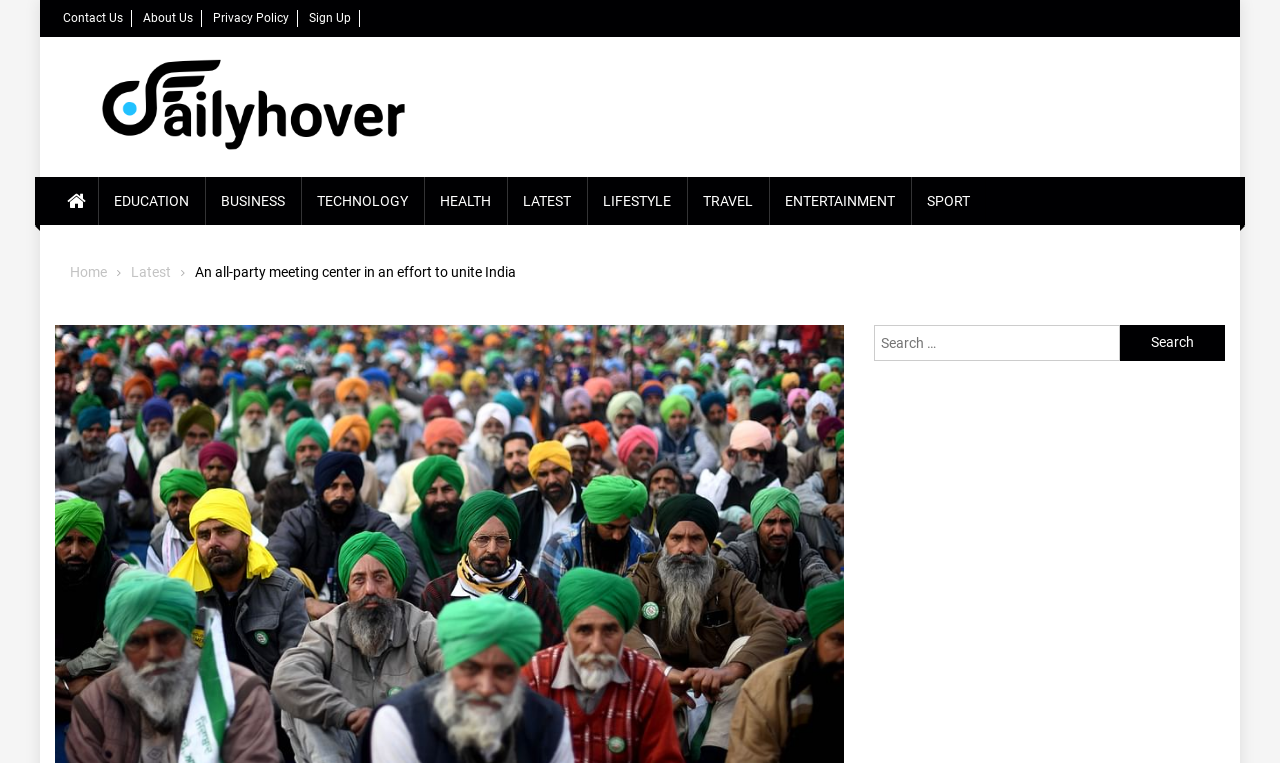Provide the bounding box coordinates in the format (top-left x, top-left y, bottom-right x, bottom-right y). All values are floating point numbers between 0 and 1. Determine the bounding box coordinate of the UI element described as: About Us

[0.112, 0.014, 0.151, 0.033]